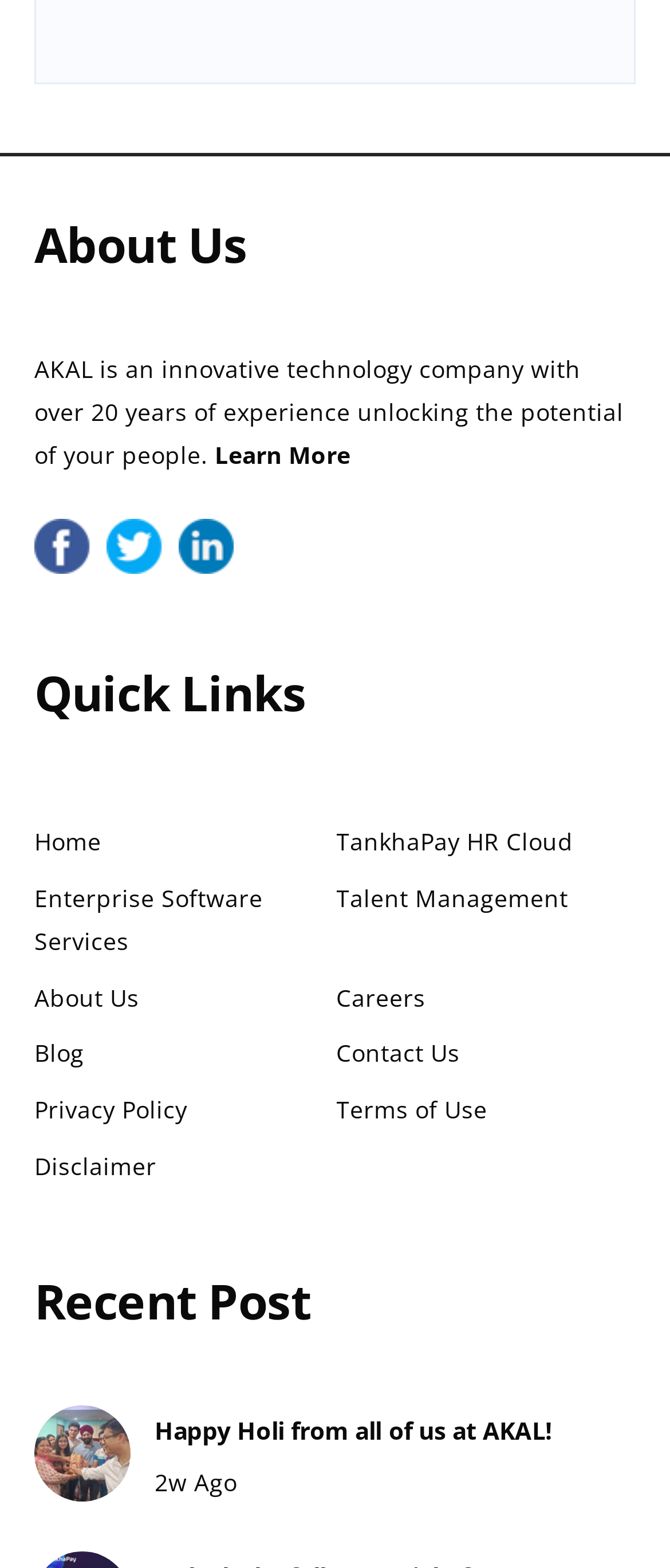When was the recent post published?
Using the image, respond with a single word or phrase.

2 weeks ago